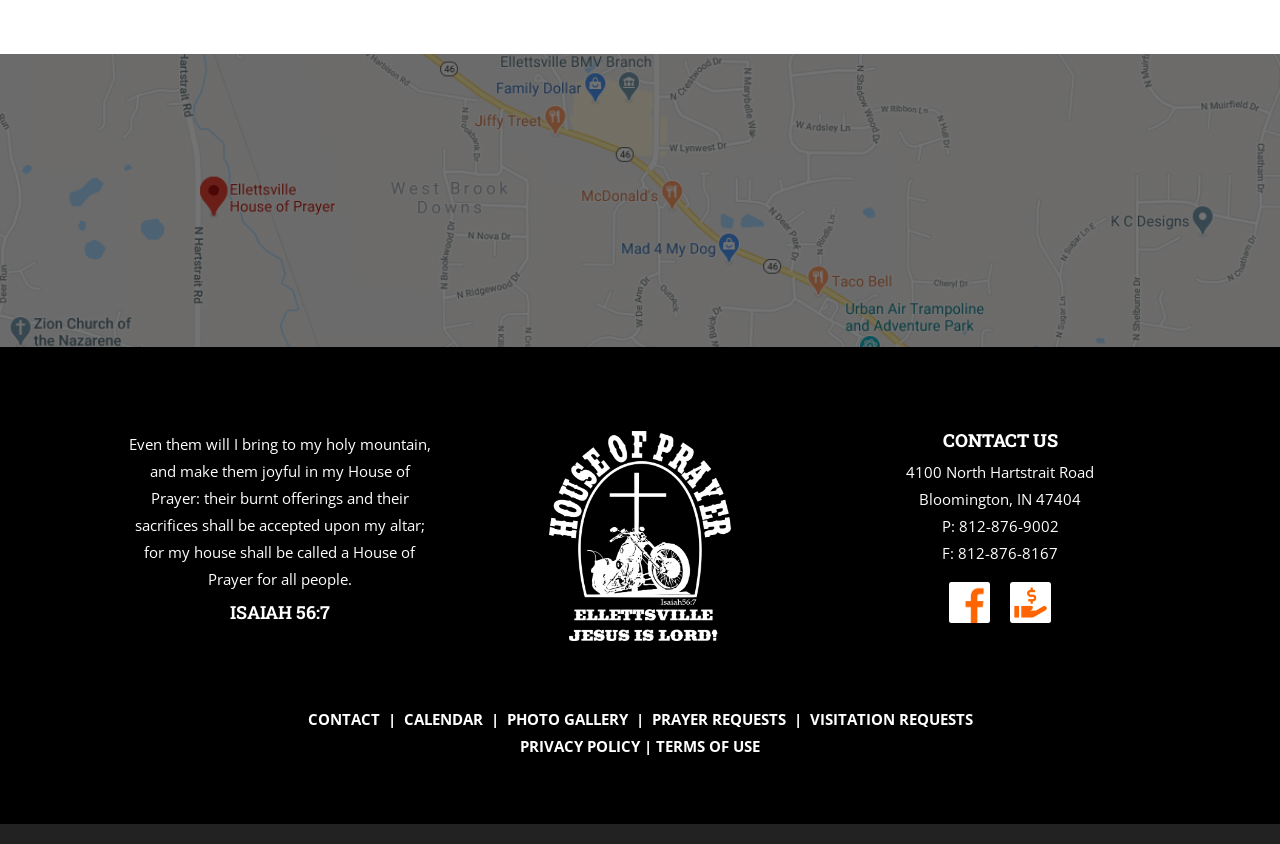What are the available links on the webpage? Analyze the screenshot and reply with just one word or a short phrase.

CONTACT, CALENDAR, PHOTO GALLERY, PRAYER REQUESTS, VISITATION REQUESTS, PRIVACY POLICY, TERMS OF USE